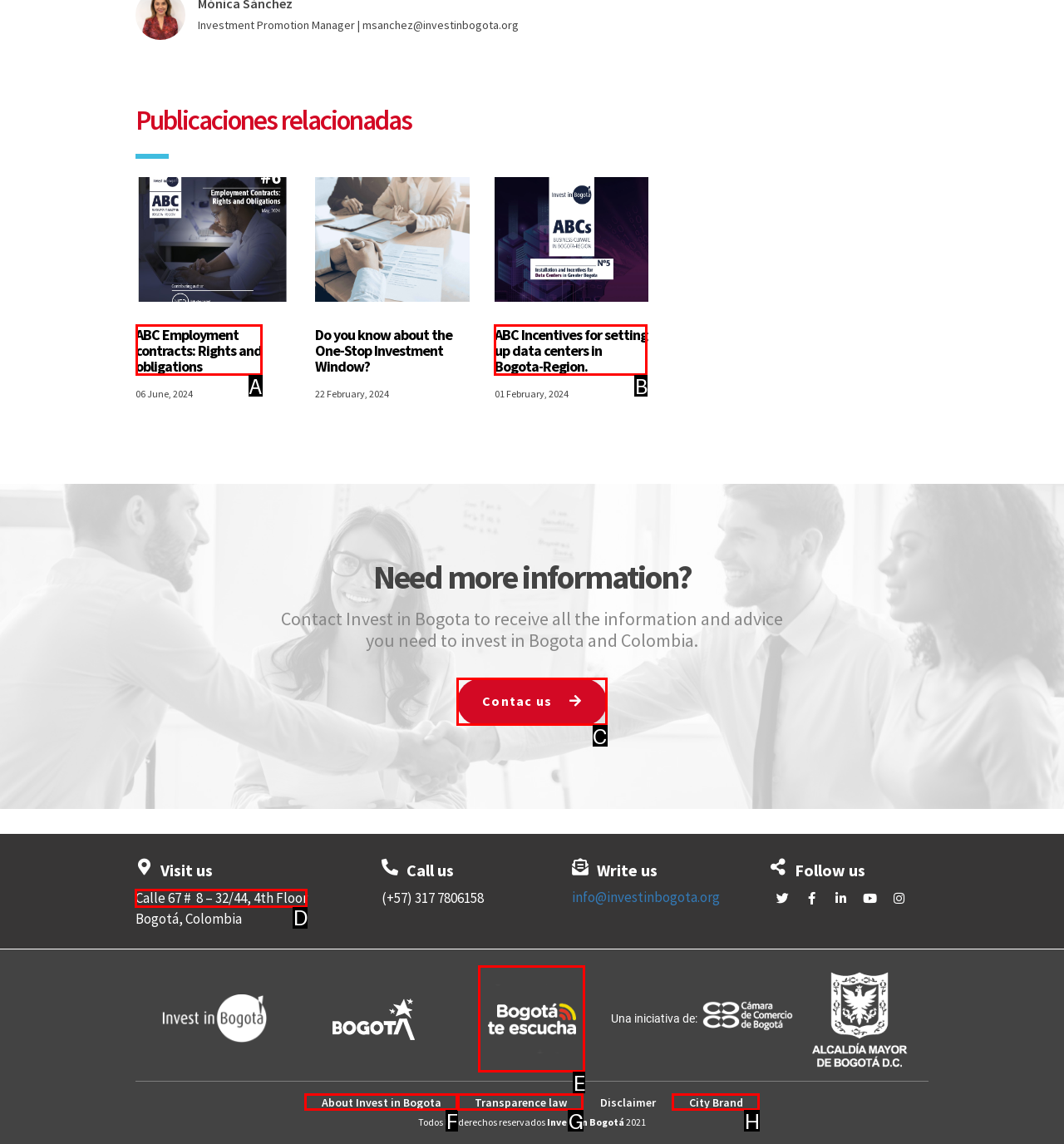Find the option you need to click to complete the following instruction: Go to the Home page
Answer with the corresponding letter from the choices given directly.

None